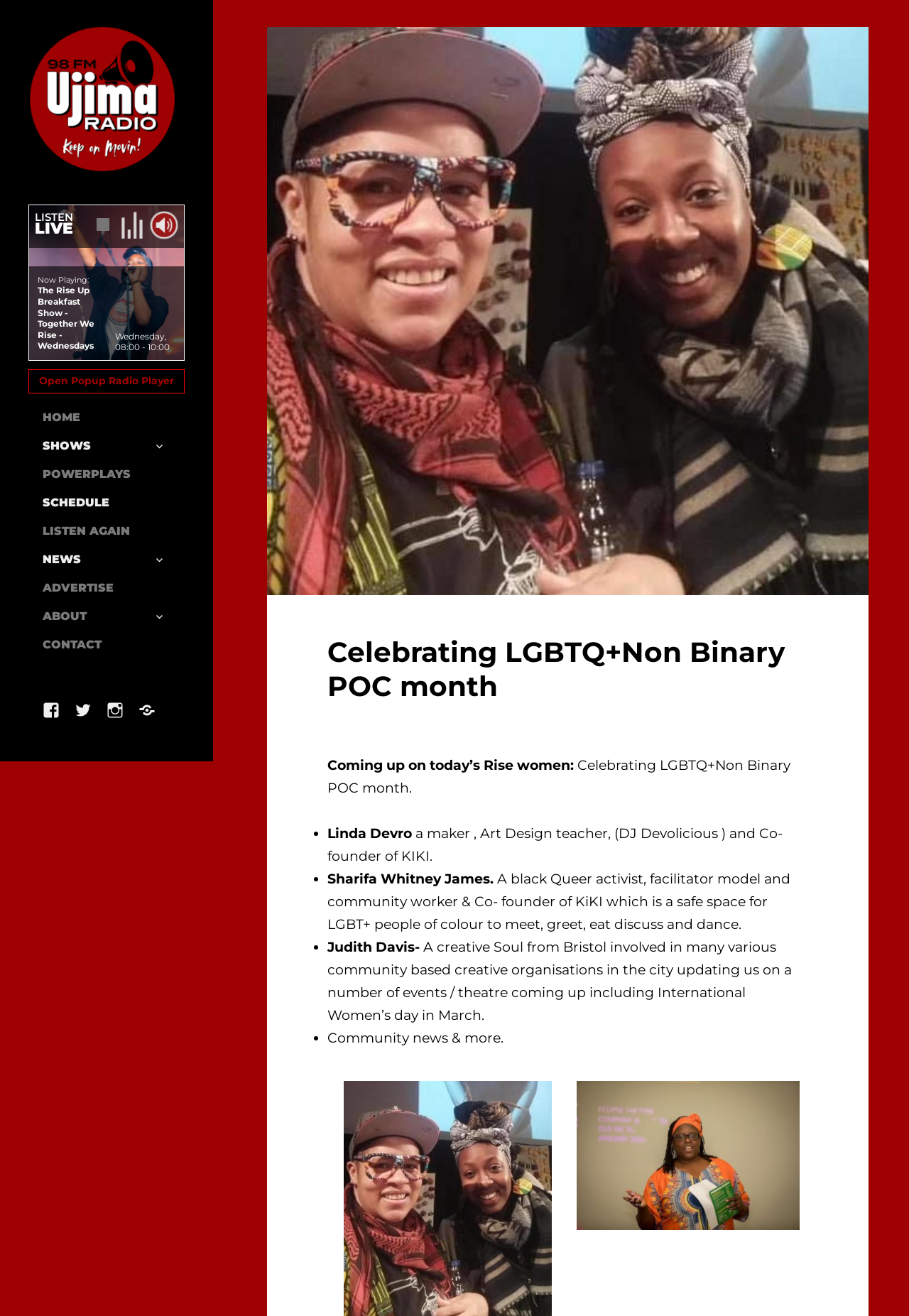Please identify the bounding box coordinates of the element's region that should be clicked to execute the following instruction: "Go to the home page". The bounding box coordinates must be four float numbers between 0 and 1, i.e., [left, top, right, bottom].

[0.047, 0.307, 0.188, 0.328]